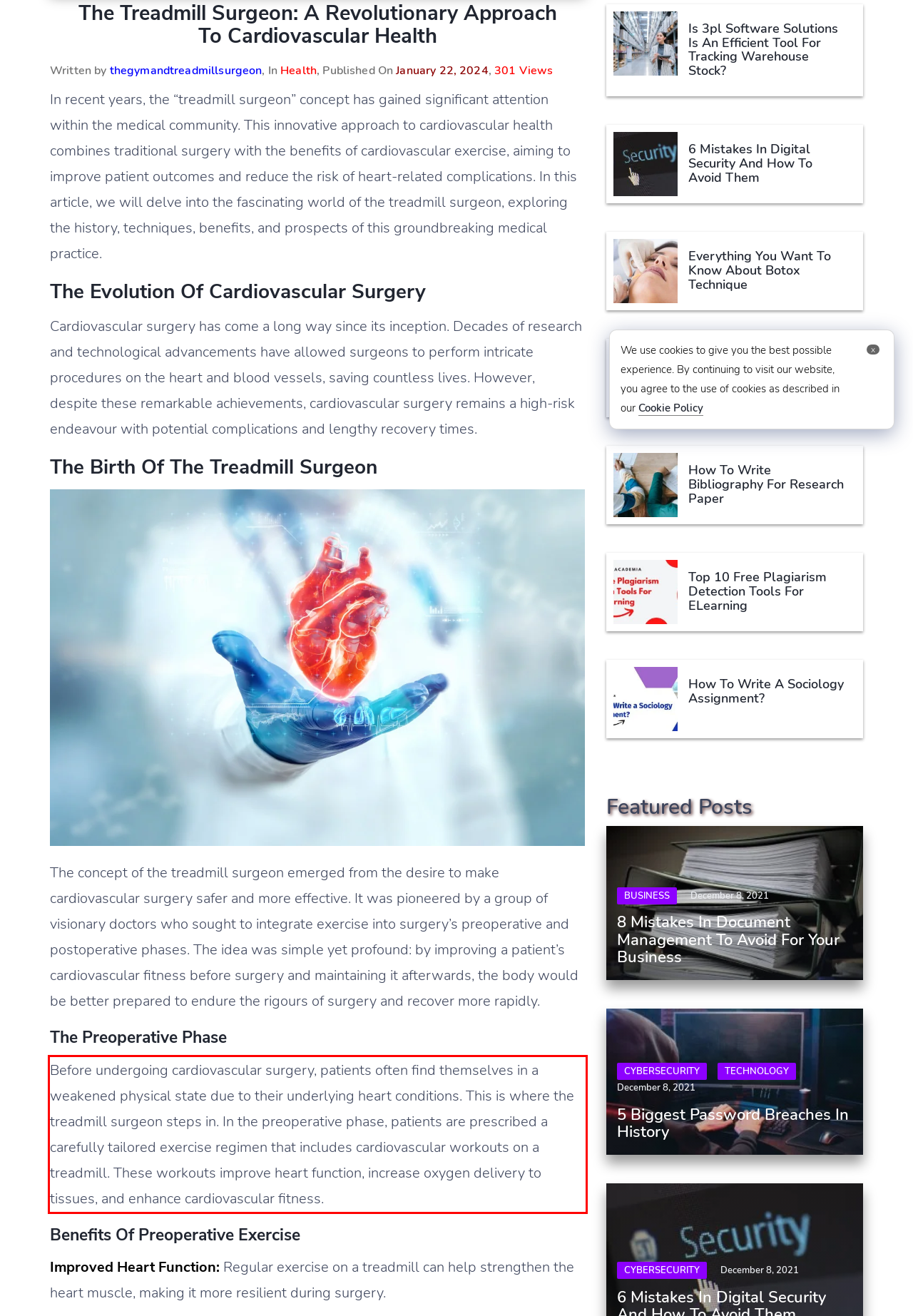You are provided with a screenshot of a webpage featuring a red rectangle bounding box. Extract the text content within this red bounding box using OCR.

Before undergoing cardiovascular surgery, patients often find themselves in a weakened physical state due to their underlying heart conditions. This is where the treadmill surgeon steps in. In the preoperative phase, patients are prescribed a carefully tailored exercise regimen that includes cardiovascular workouts on a treadmill. These workouts improve heart function, increase oxygen delivery to tissues, and enhance cardiovascular fitness.